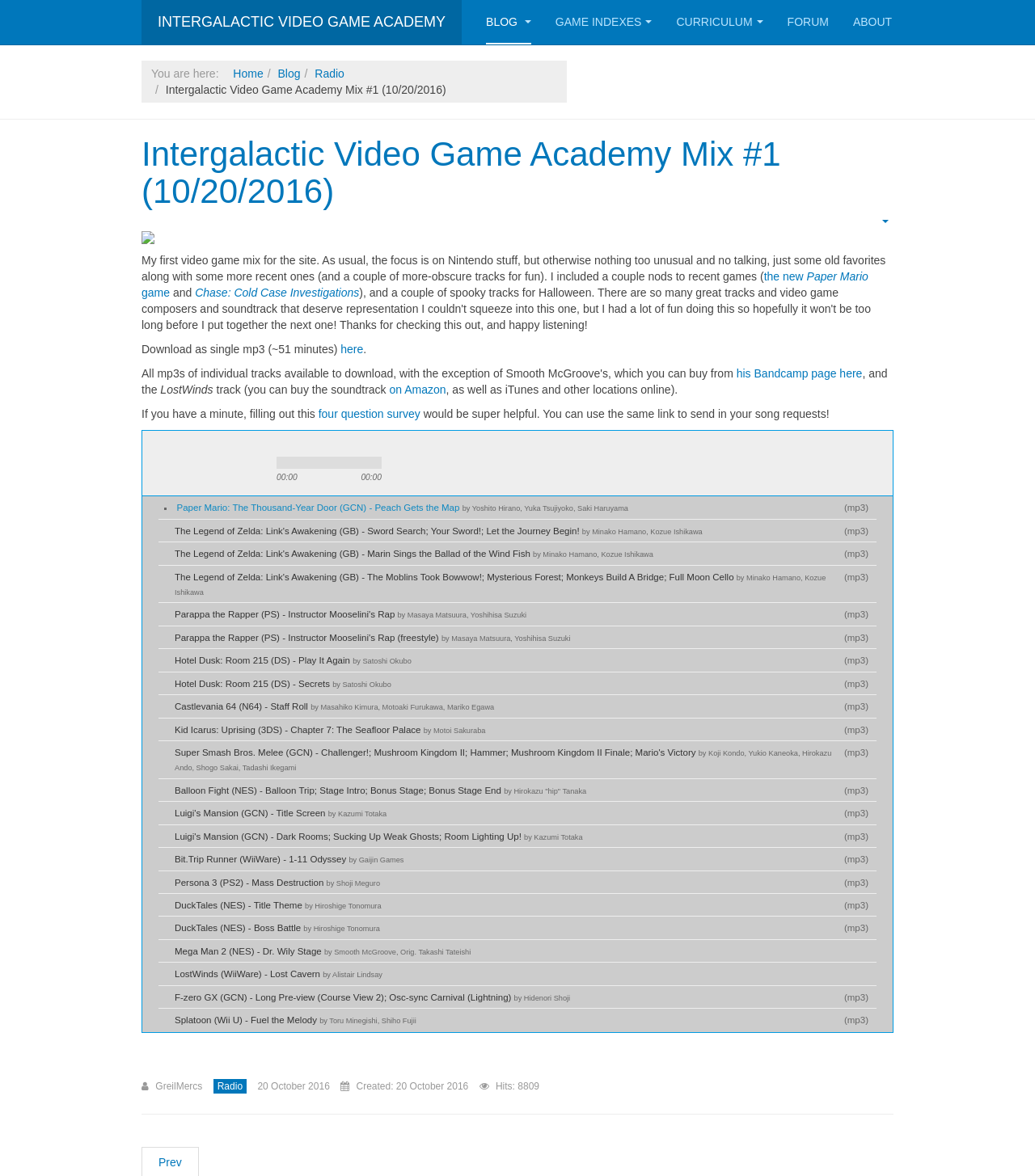Refer to the image and provide an in-depth answer to the question: 
What is the name of the game mentioned in the description?

The name of the game mentioned in the description can be found in the main content area of the webpage. The description mentions a nod to the new Paper Mario game, which is a reference to a specific game in the Nintendo franchise.